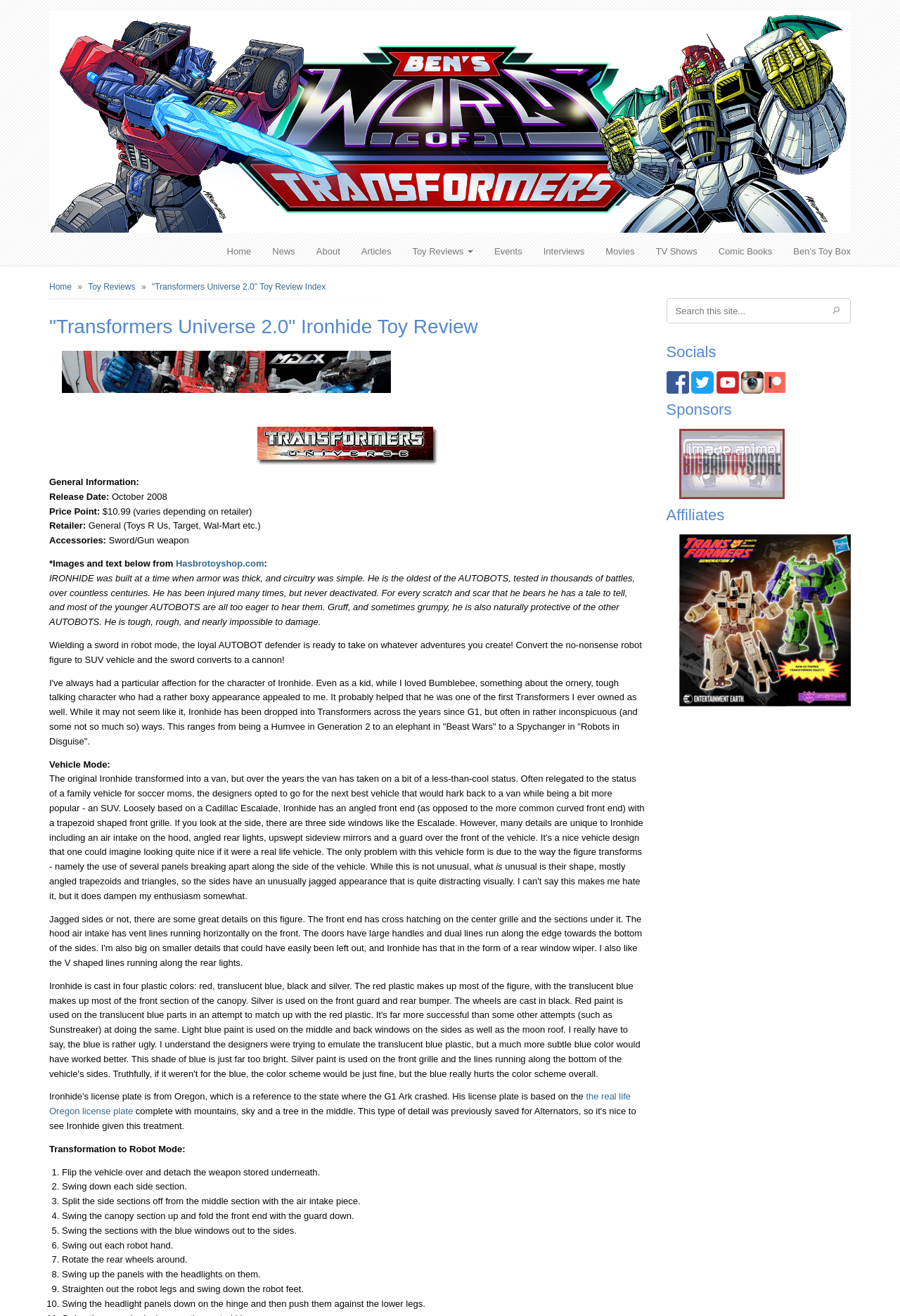Provide an in-depth caption for the webpage.

This webpage is a review of the "Transformers Universe 2.0" Ironhide toy. At the top of the page, there is a navigation menu with links to various sections of the website, including "Home", "News", "About", and more. Below the navigation menu, there is a breadcrumb trail showing the current page's location within the website.

The main content of the page is divided into two sections. On the left side, there is a section titled "General Information" that provides details about the toy, including its release date, price point, retailer, and accessories. Below this section, there is a brief description of the Ironhide character, followed by a review of the toy.

On the right side of the page, there is a section with social media links, including Facebook, Twitter, YouTube, and Instagram. Below the social media links, there are sections for sponsors and affiliates.

The review of the toy is divided into several sections, including a description of the toy's vehicle mode, transformation to robot mode, and a step-by-step guide to transforming the toy. The review also includes several images of the toy in different modes.

At the bottom of the page, there is a search bar that allows users to search the website.